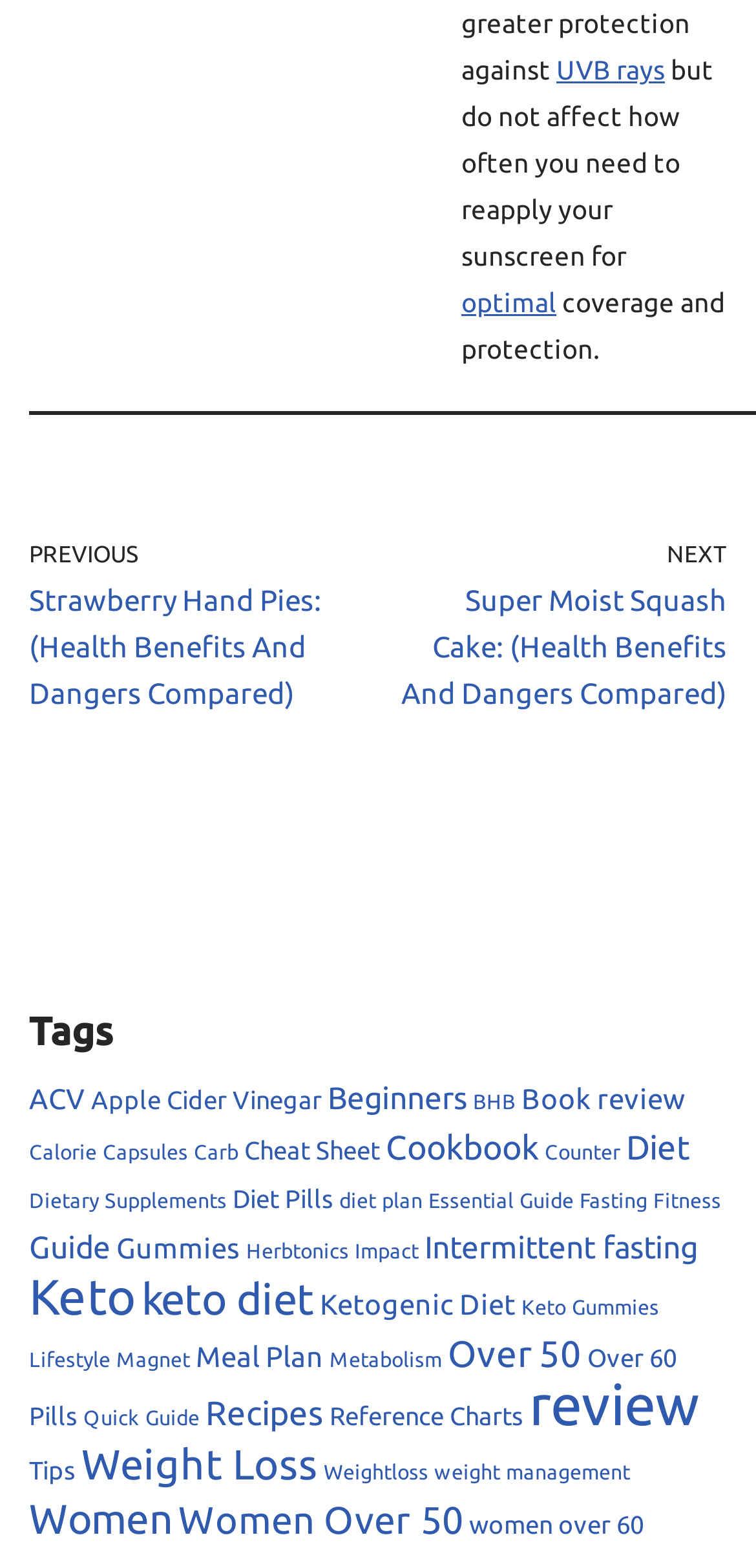Predict the bounding box coordinates for the UI element described as: "keto diet". The coordinates should be four float numbers between 0 and 1, presented as [left, top, right, bottom].

[0.187, 0.813, 0.415, 0.844]